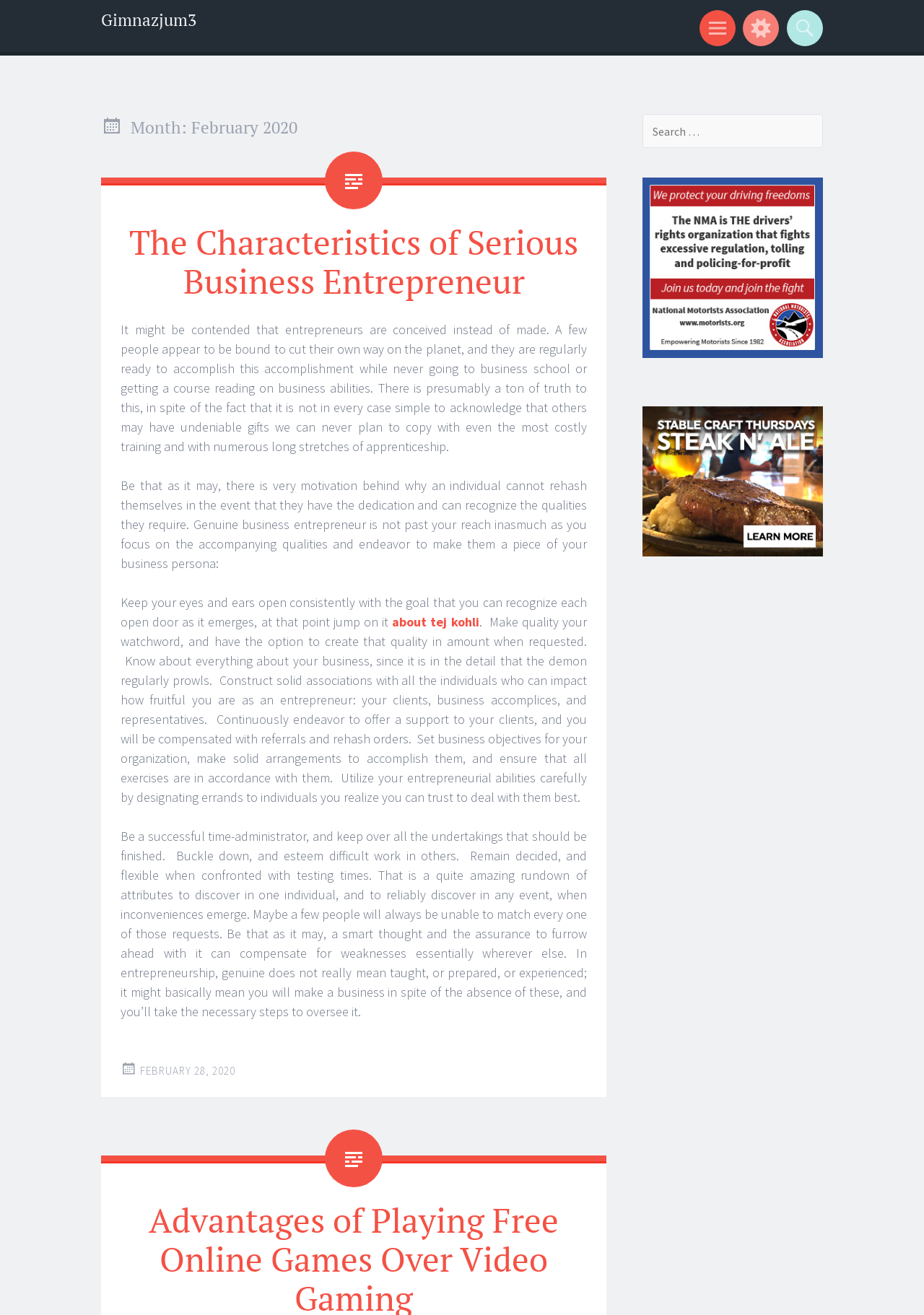Is there a search function on the webpage?
Answer the question based on the image using a single word or a brief phrase.

Yes